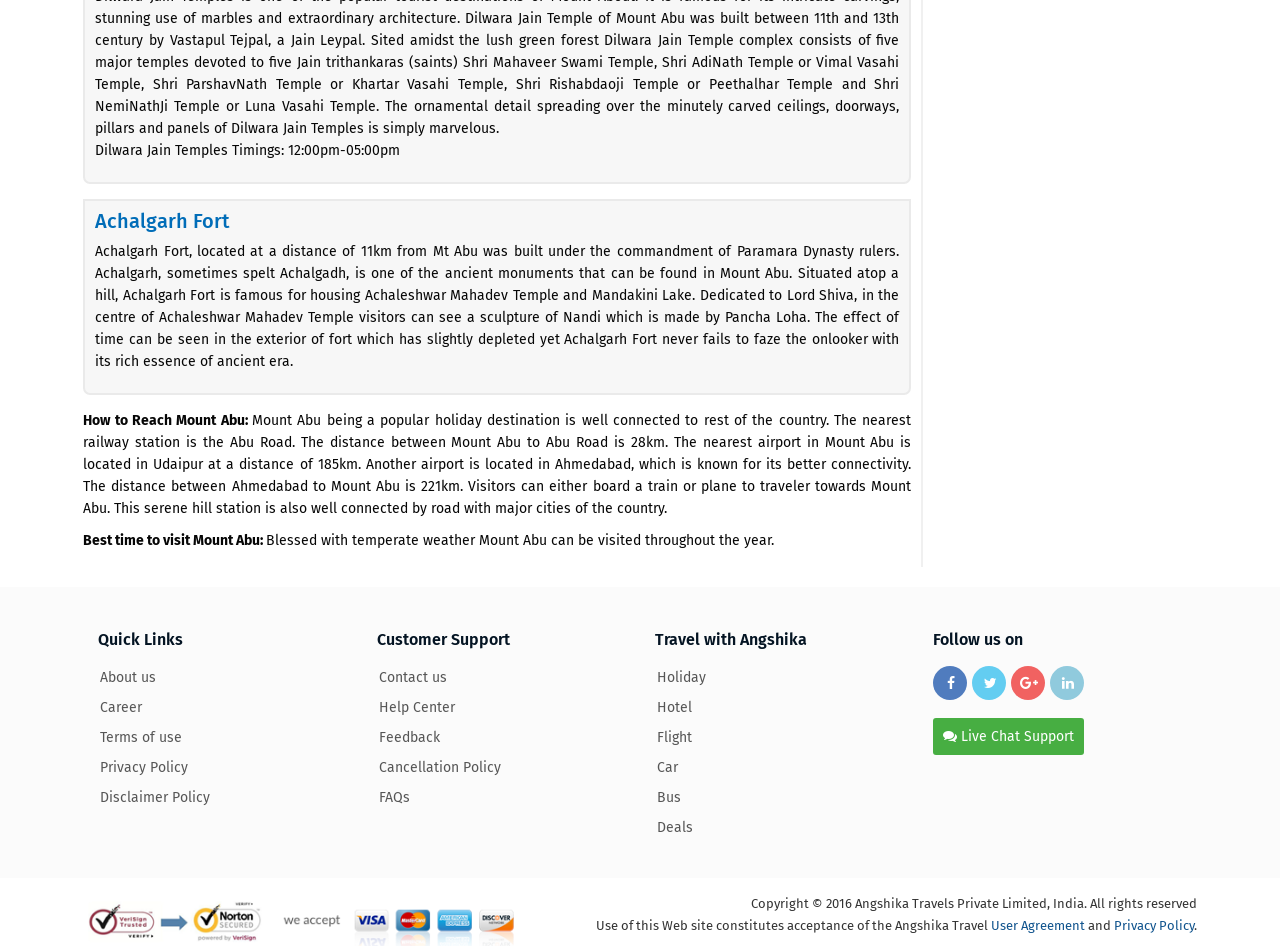Please locate the bounding box coordinates of the element that should be clicked to achieve the given instruction: "Read 'Terms of use'".

[0.077, 0.764, 0.142, 0.786]